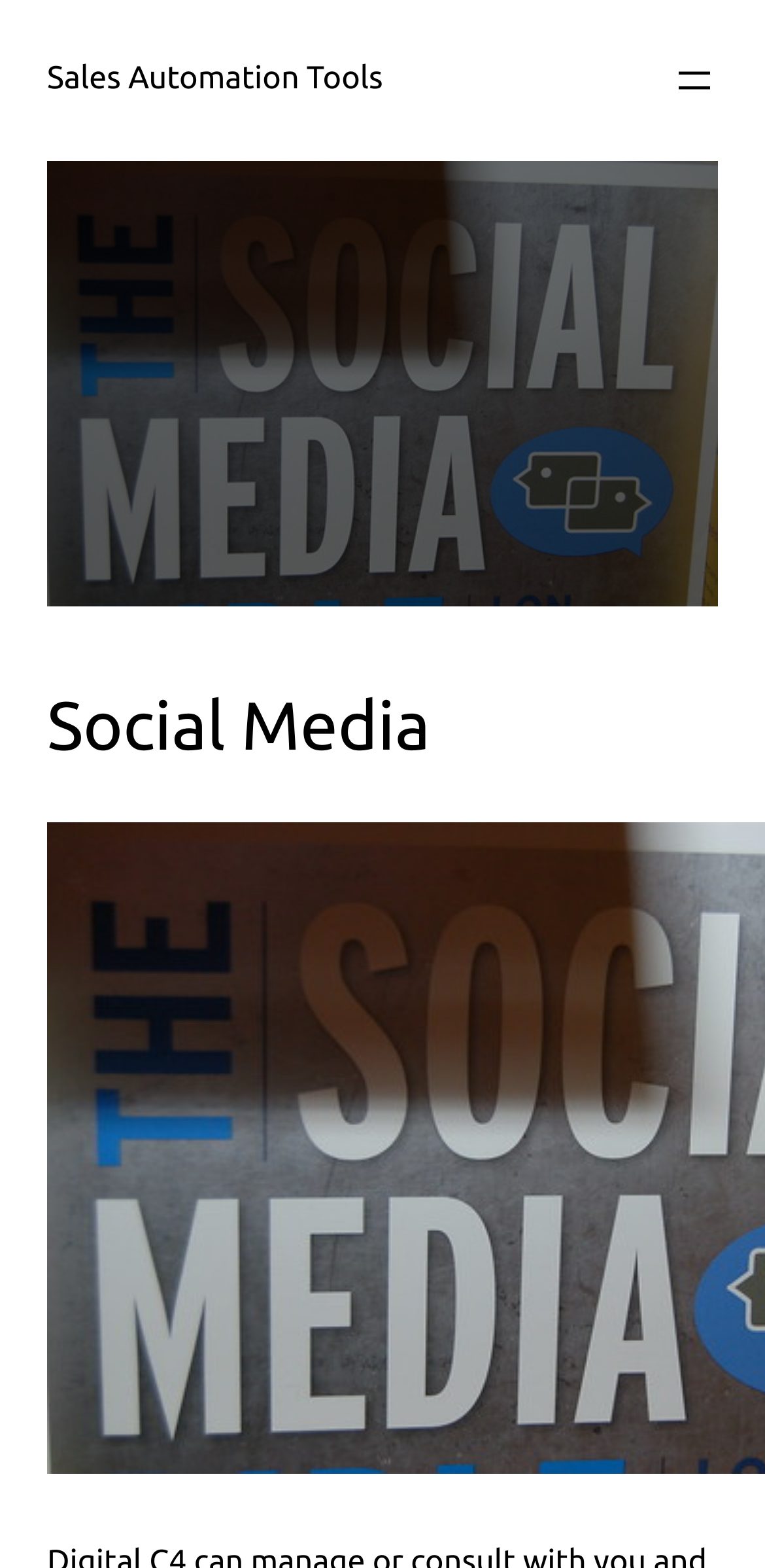Bounding box coordinates should be provided in the format (top-left x, top-left y, bottom-right x, bottom-right y) with all values between 0 and 1. Identify the bounding box for this UI element: aria-label="Open menu"

[0.877, 0.036, 0.938, 0.066]